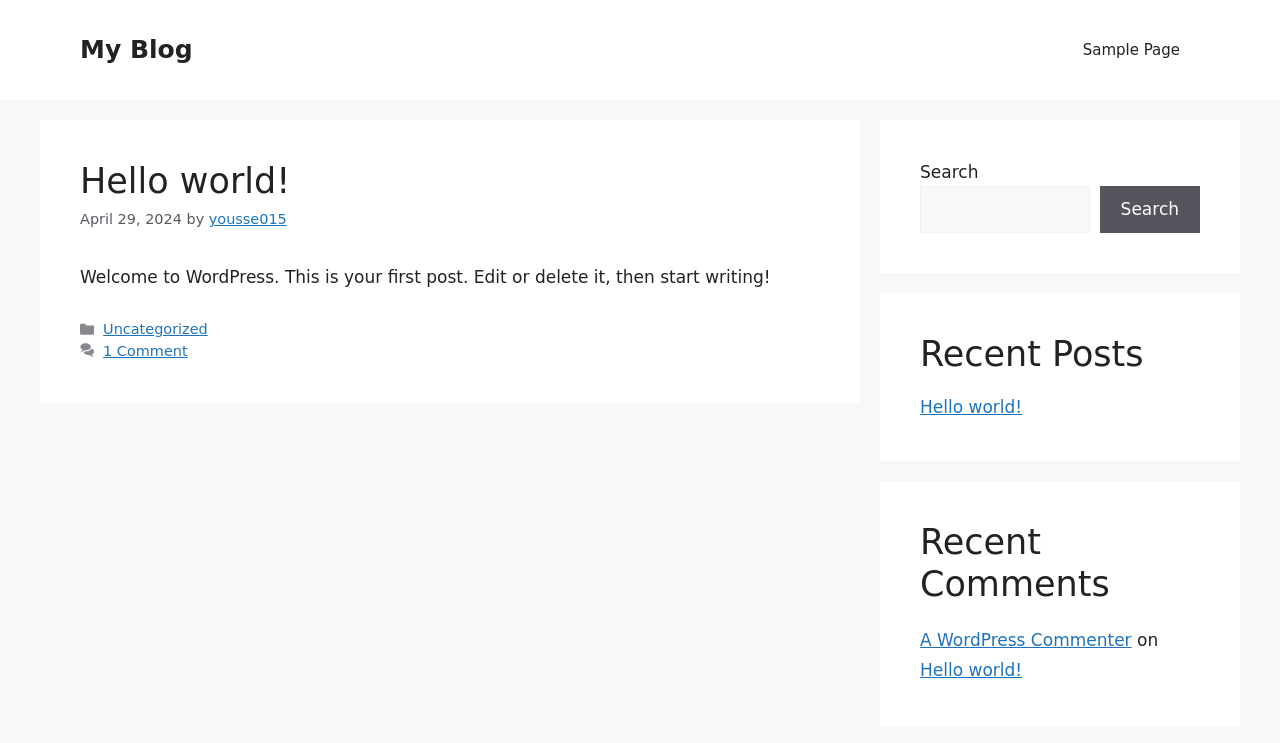Reply to the question with a brief word or phrase: What is the purpose of the search box?

To search the blog